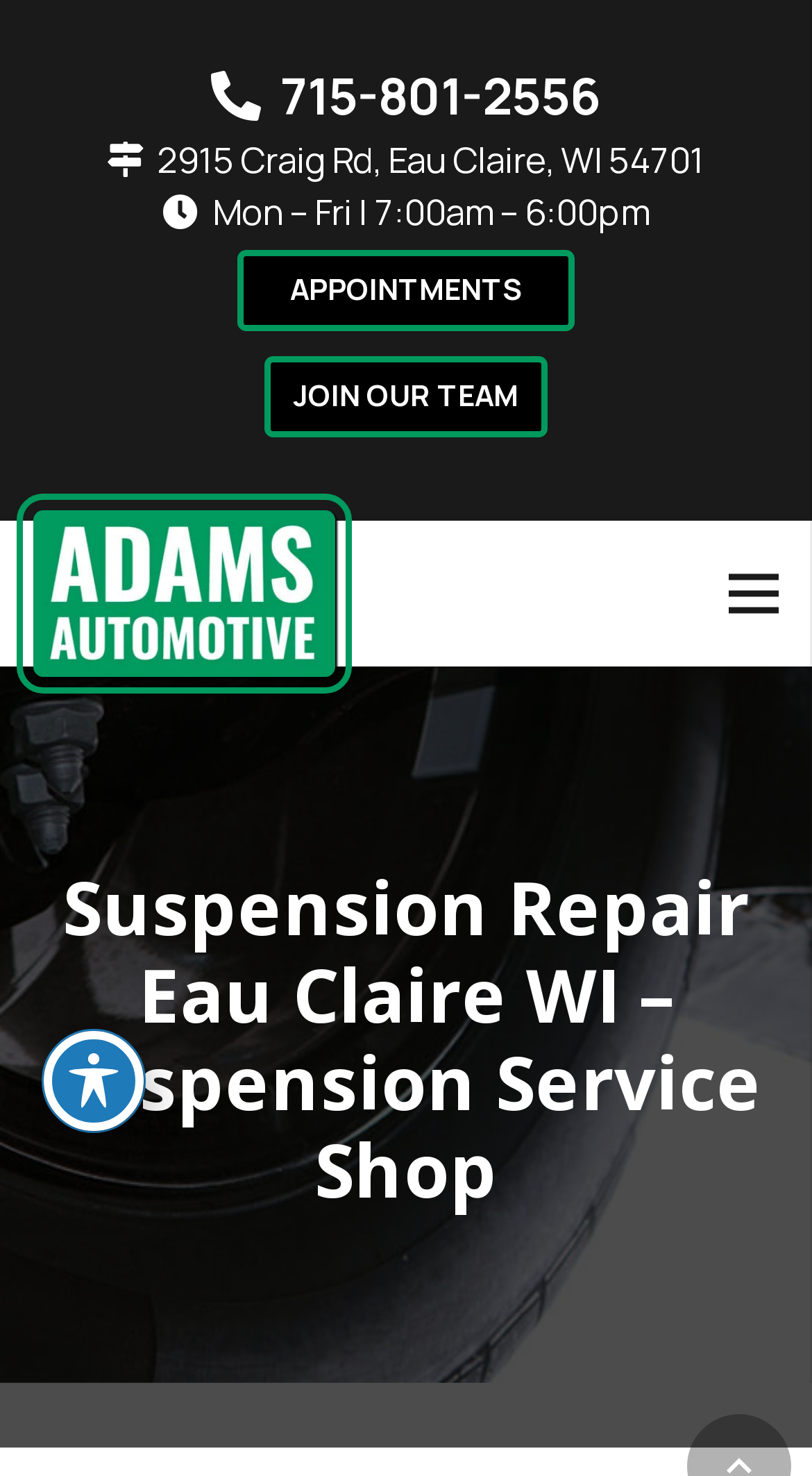Using the format (top-left x, top-left y, bottom-right x, bottom-right y), provide the bounding box coordinates for the described UI element. All values should be floating point numbers between 0 and 1: Join Our Team

[0.326, 0.241, 0.674, 0.297]